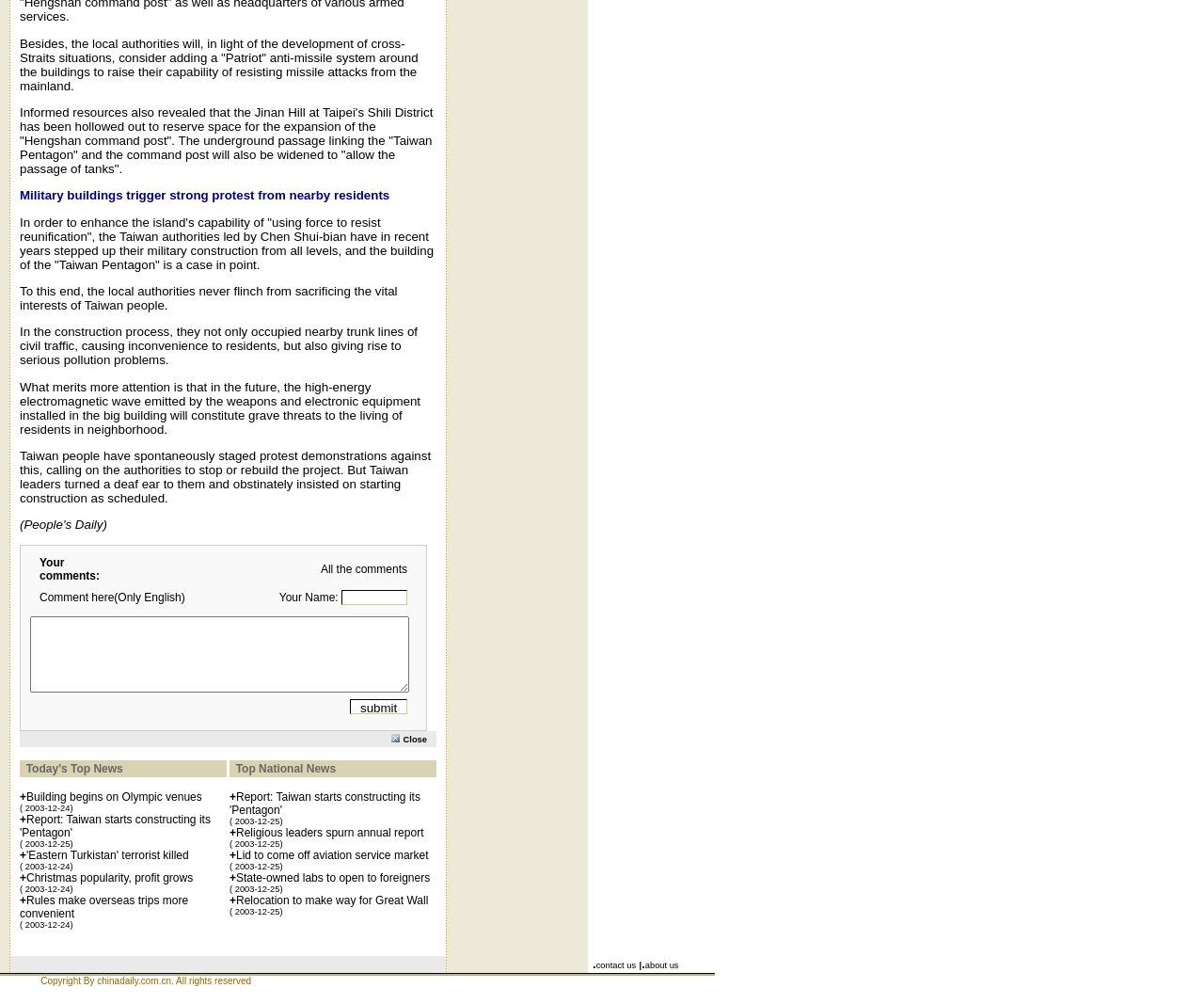Give the bounding box coordinates for this UI element: "Christmas popularity, profit grows". The coordinates should be four float numbers between 0 and 1, arranged as [left, top, right, bottom].

[0.022, 0.867, 0.16, 0.881]